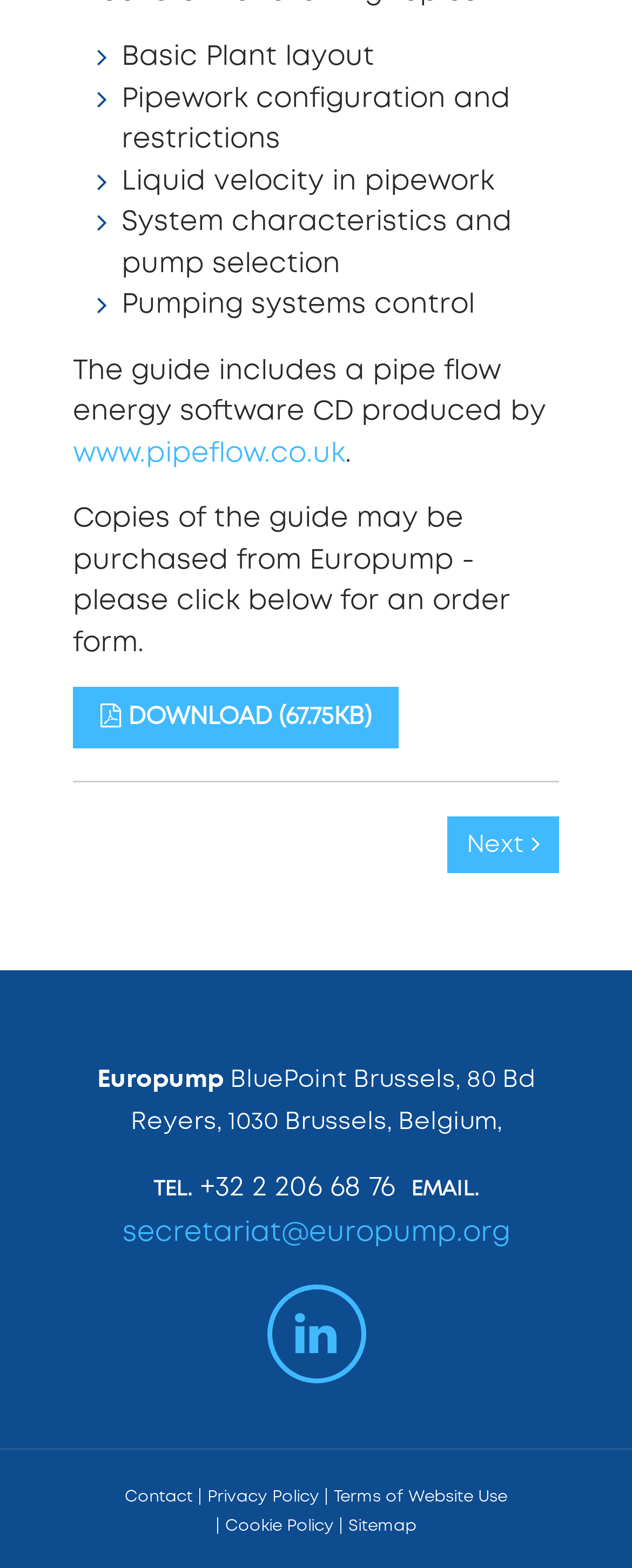Determine the bounding box coordinates of the clickable area required to perform the following instruction: "Contact Europump". The coordinates should be represented as four float numbers between 0 and 1: [left, top, right, bottom].

[0.197, 0.947, 0.305, 0.962]